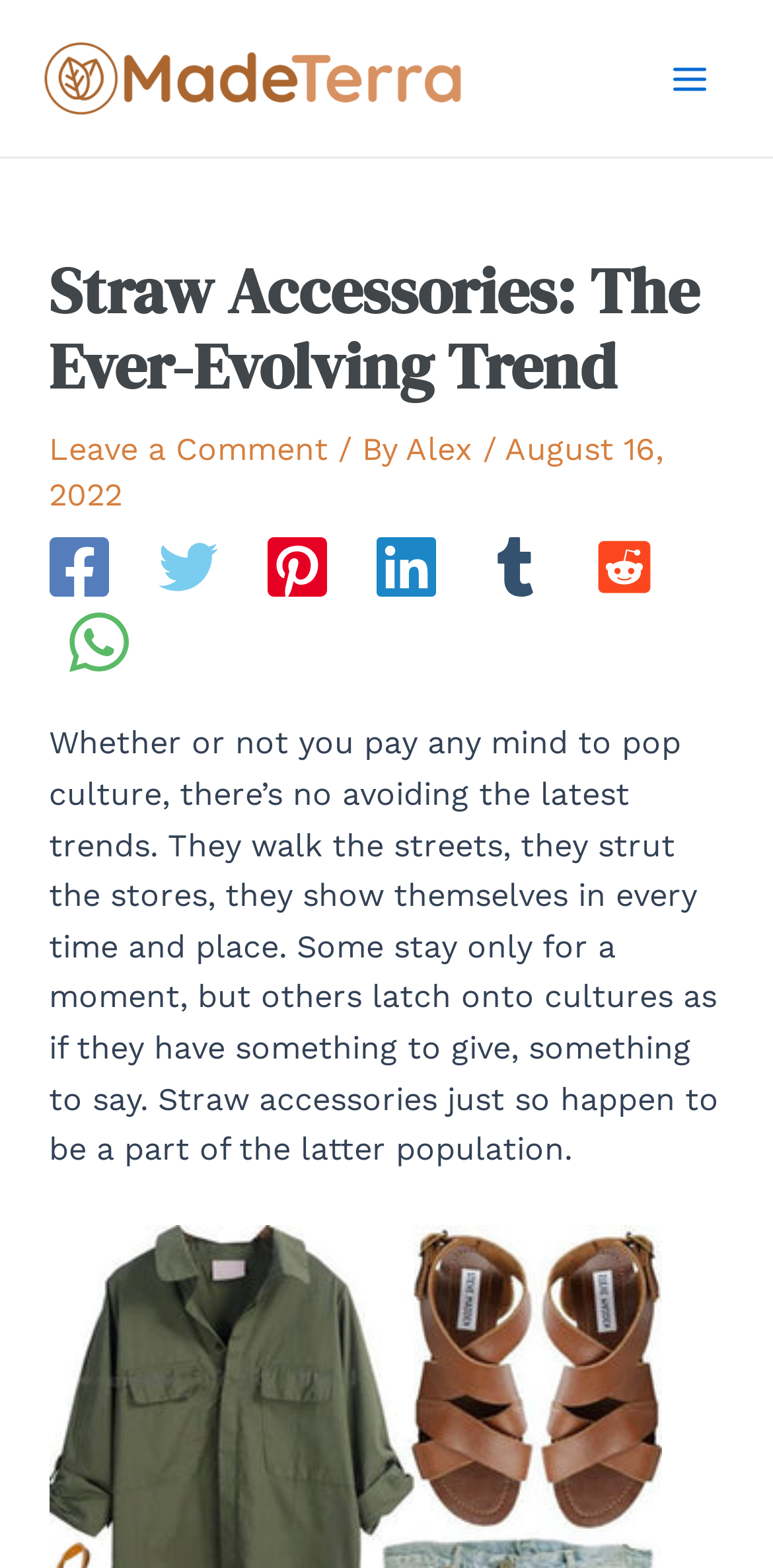Please identify the bounding box coordinates for the region that you need to click to follow this instruction: "Click the Leave a Comment link".

[0.063, 0.274, 0.425, 0.298]